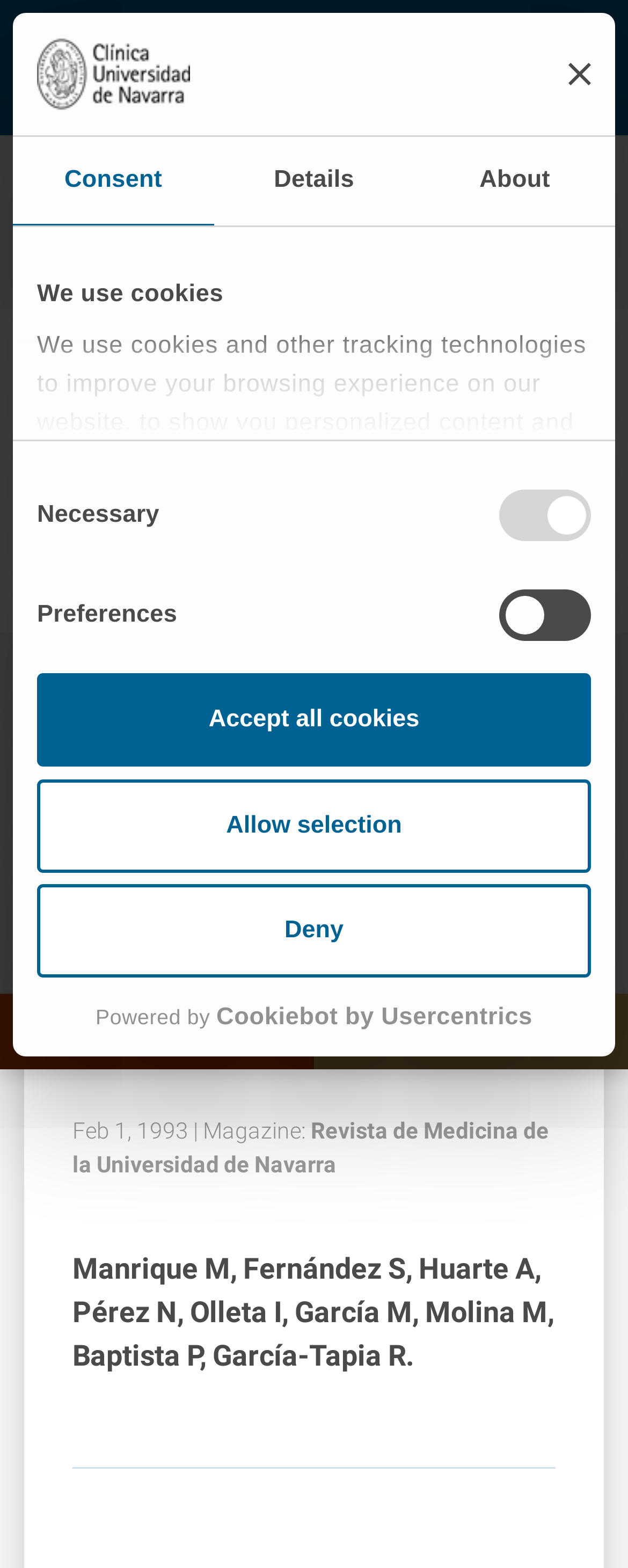Bounding box coordinates should be in the format (top-left x, top-left y, bottom-right x, bottom-right y) and all values should be floating point numbers between 0 and 1. Determine the bounding box coordinate for the UI element described as: Research and Trials

[0.182, 0.112, 0.459, 0.128]